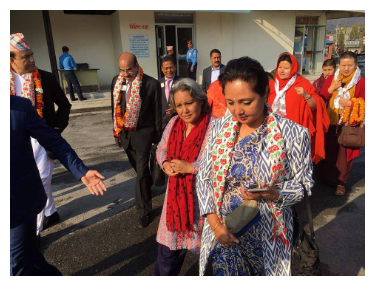What is the atmosphere of the gathering?
Using the image, give a concise answer in the form of a single word or short phrase.

Welcoming